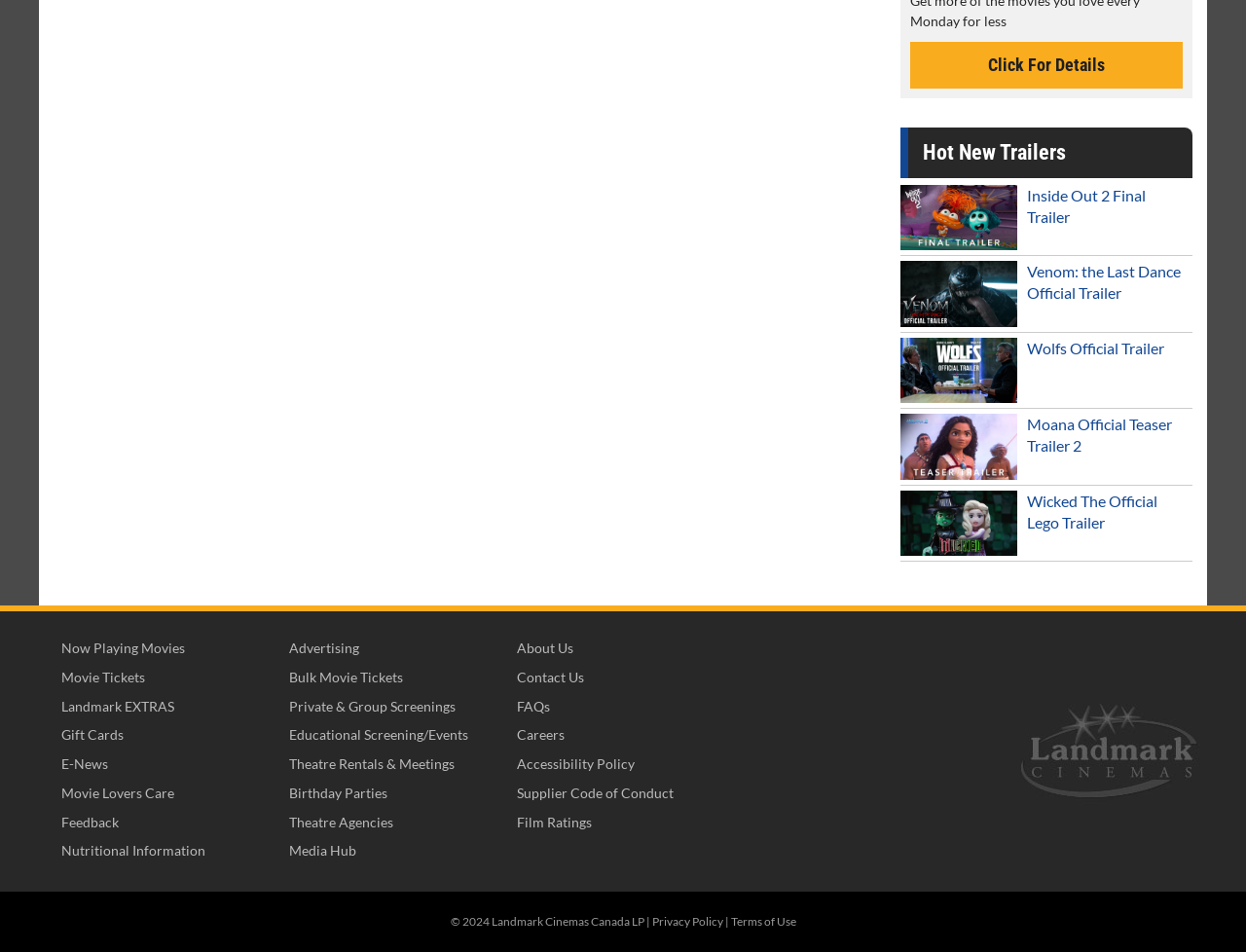Identify the bounding box coordinates of the area that should be clicked in order to complete the given instruction: "Click for Senior's Day details". The bounding box coordinates should be four float numbers between 0 and 1, i.e., [left, top, right, bottom].

[0.73, 0.044, 0.949, 0.093]